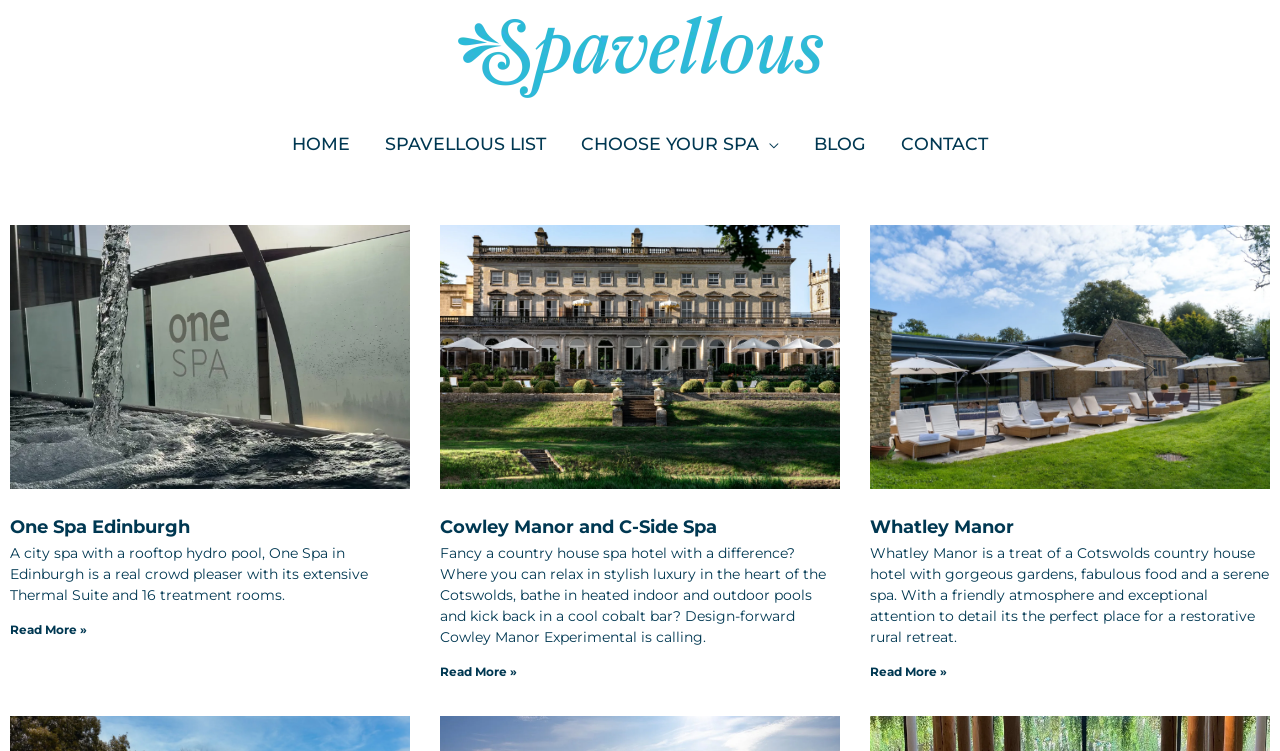How many treatment rooms does One Spa Edinburgh have? Examine the screenshot and reply using just one word or a brief phrase.

16